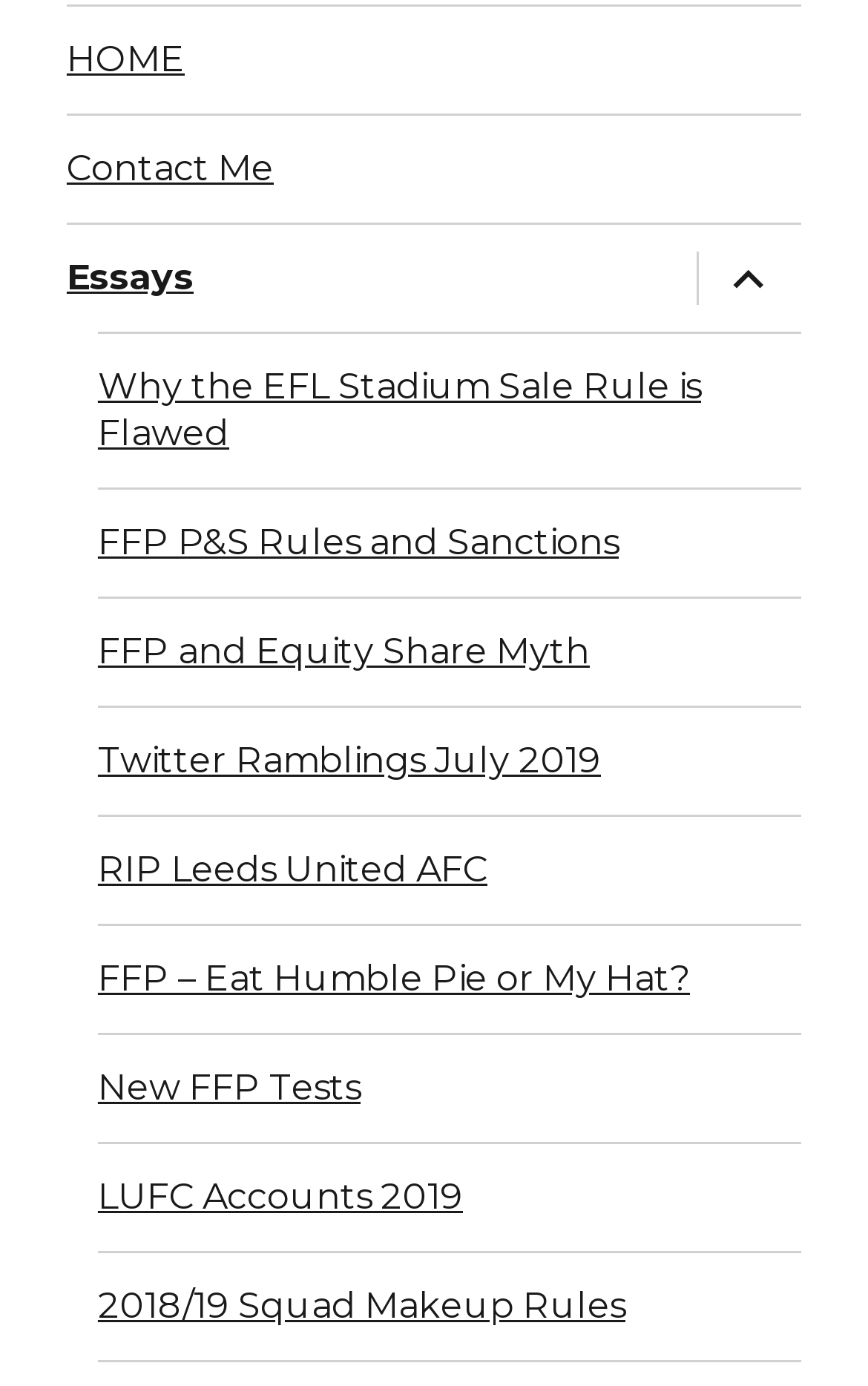What is the text next to the expand child menu button?
Give a one-word or short-phrase answer derived from the screenshot.

Essays